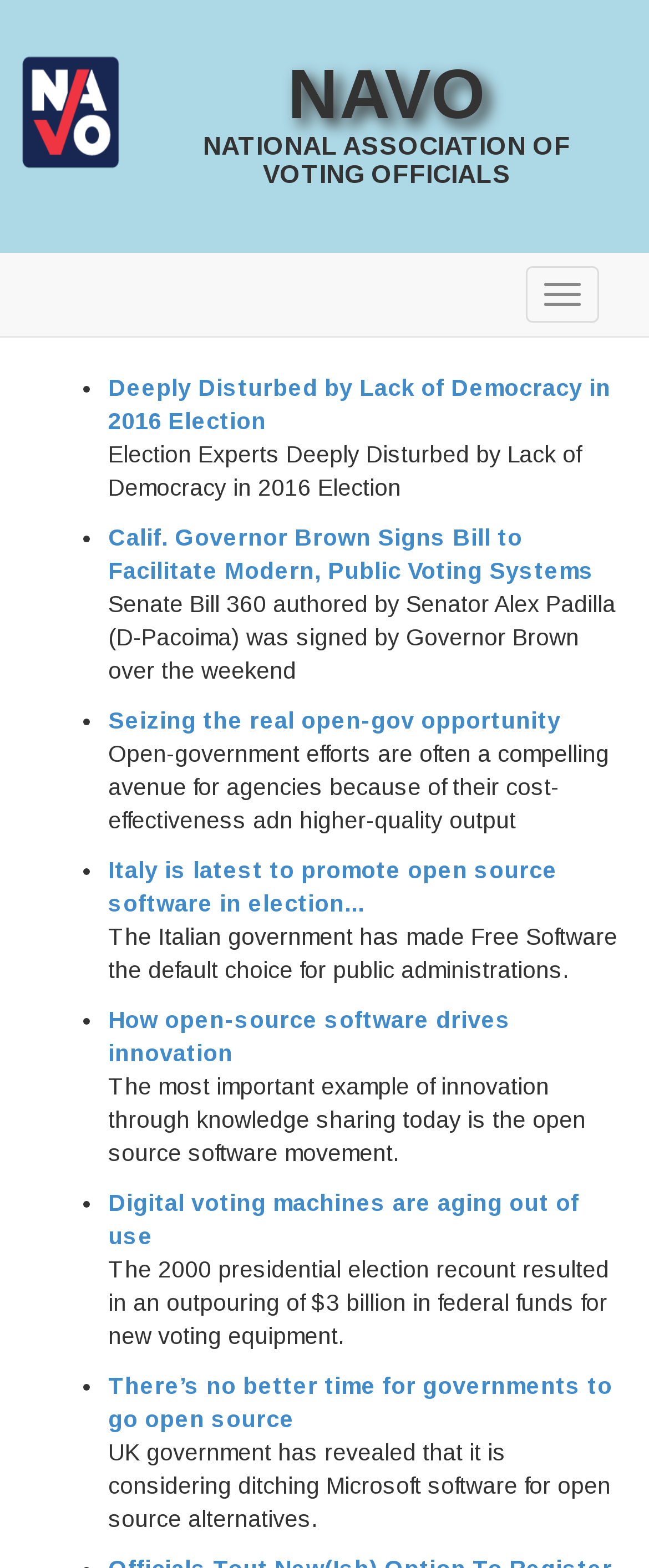Summarize the webpage with a detailed and informative caption.

The webpage is about the National Association of Voting Officials (NAVO). At the top left, there is a small image and a link. Below this, there are two headings, "NAVO" and "NATIONAL ASSOCIATION OF VOTING OFFICIALS", which span almost the entire width of the page. 

On the right side, there is a button. Below the headings, there is a list of news articles or press releases, each marked with a bullet point. The list takes up most of the page and contains 7 items. Each item consists of a link and a brief summary or description of the article. The articles are about various topics related to voting, elections, and open-source software. 

The first article is about election experts being disturbed by the lack of democracy in the 2016 election. The second article is about California Governor Brown signing a bill to facilitate modern and public voting systems. The third article discusses seizing the opportunity for open-government efforts. The fourth article is about Italy promoting open-source software in elections. The fifth article is about how open-source software drives innovation. The sixth article is about digital voting machines becoming outdated. The seventh and final article is about the UK government considering open-source alternatives to Microsoft software.